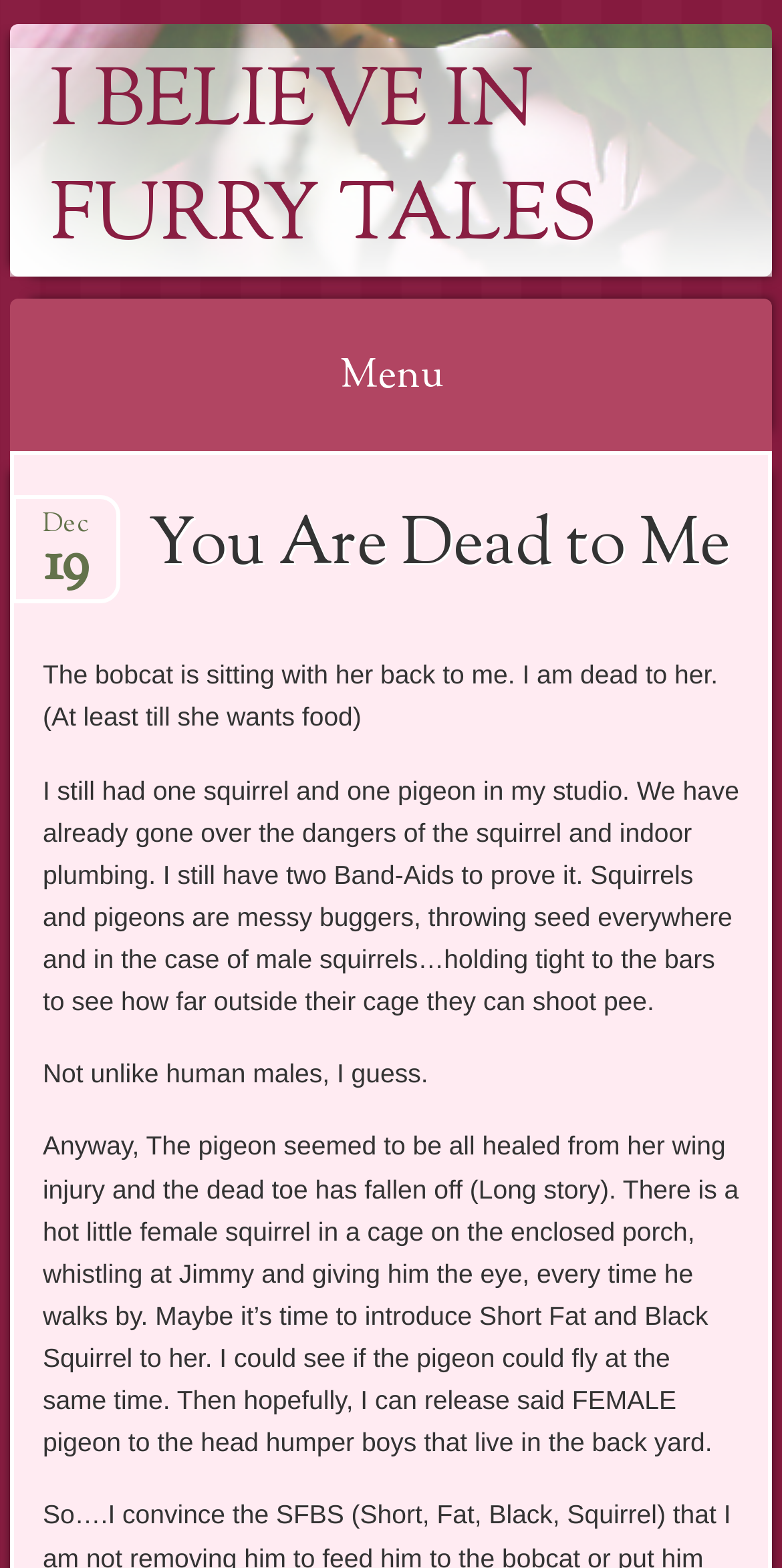Identify the main title of the webpage and generate its text content.

I BELIEVE IN FURRY TALES